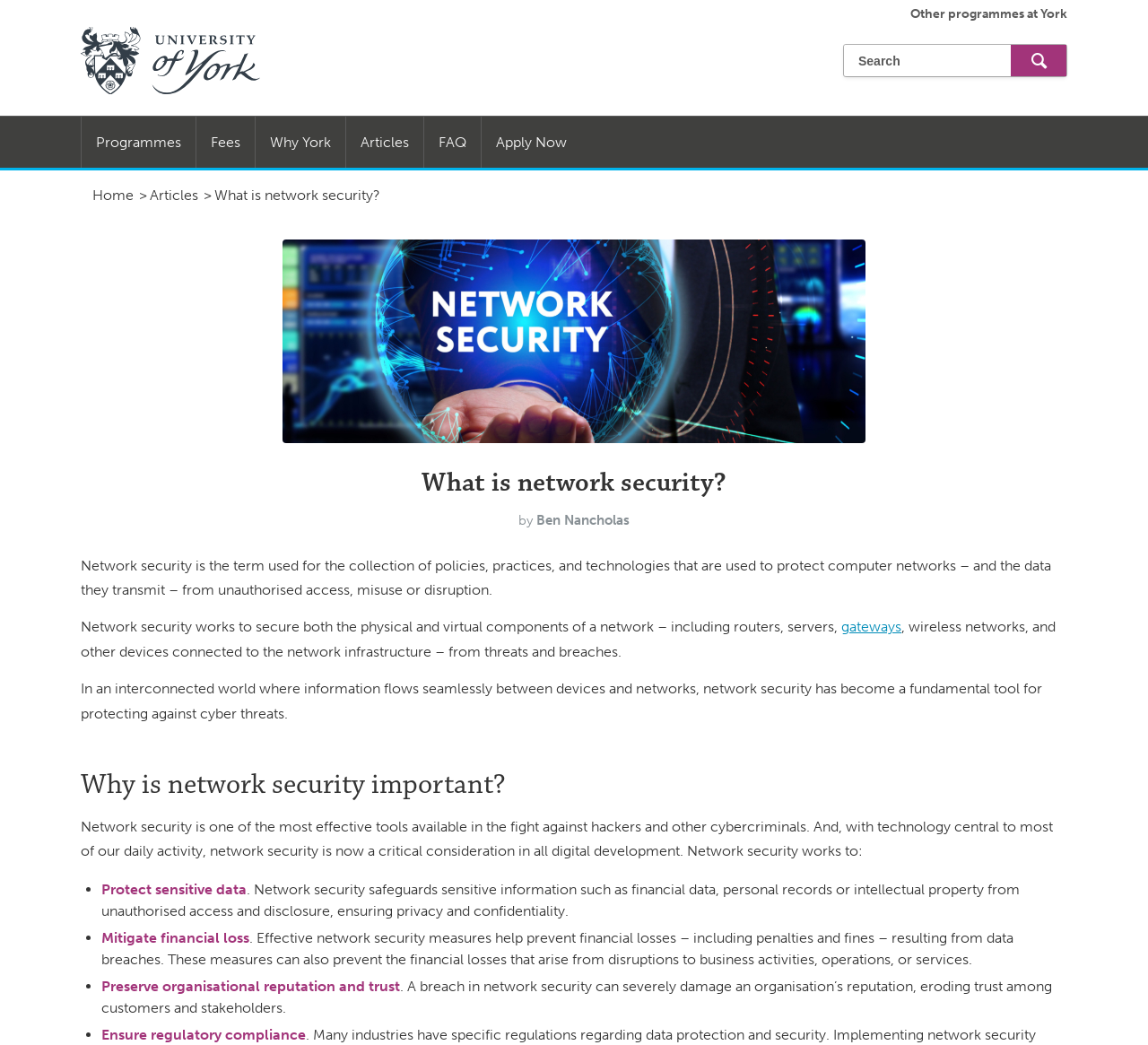Describe all significant elements and features of the webpage.

This webpage is about network security, with the title "What is network security?" at the top. The page has a navigation menu at the top with links to "Other programmes at York", "University of York", and a search bar. There is also a button with an icon on the top right corner.

Below the navigation menu, there are several links to different sections of the website, including "Home", "Articles", and "Apply Now". The main content of the page starts with a heading "What is network security?" followed by a brief description of network security and its importance.

The page then explains what network security is, stating that it is a collection of policies, practices, and technologies used to protect computer networks and data from unauthorized access, misuse, or disruption. There is an image on the right side of the page, depicting a young businessman working in the field of network security.

The page continues to explain the importance of network security, highlighting its role in protecting against cyber threats. It lists three key benefits of network security: protecting sensitive data, mitigating financial loss, and preserving organizational reputation and trust. Each benefit is explained in detail, with bullet points and short paragraphs.

Throughout the page, there are several links to related topics, such as "gateways" and "Ben Nancholas". The page also has several headings, including "Why is network security important?" and "Ensure regulatory compliance". Overall, the page provides a comprehensive overview of network security and its significance in today's interconnected world.